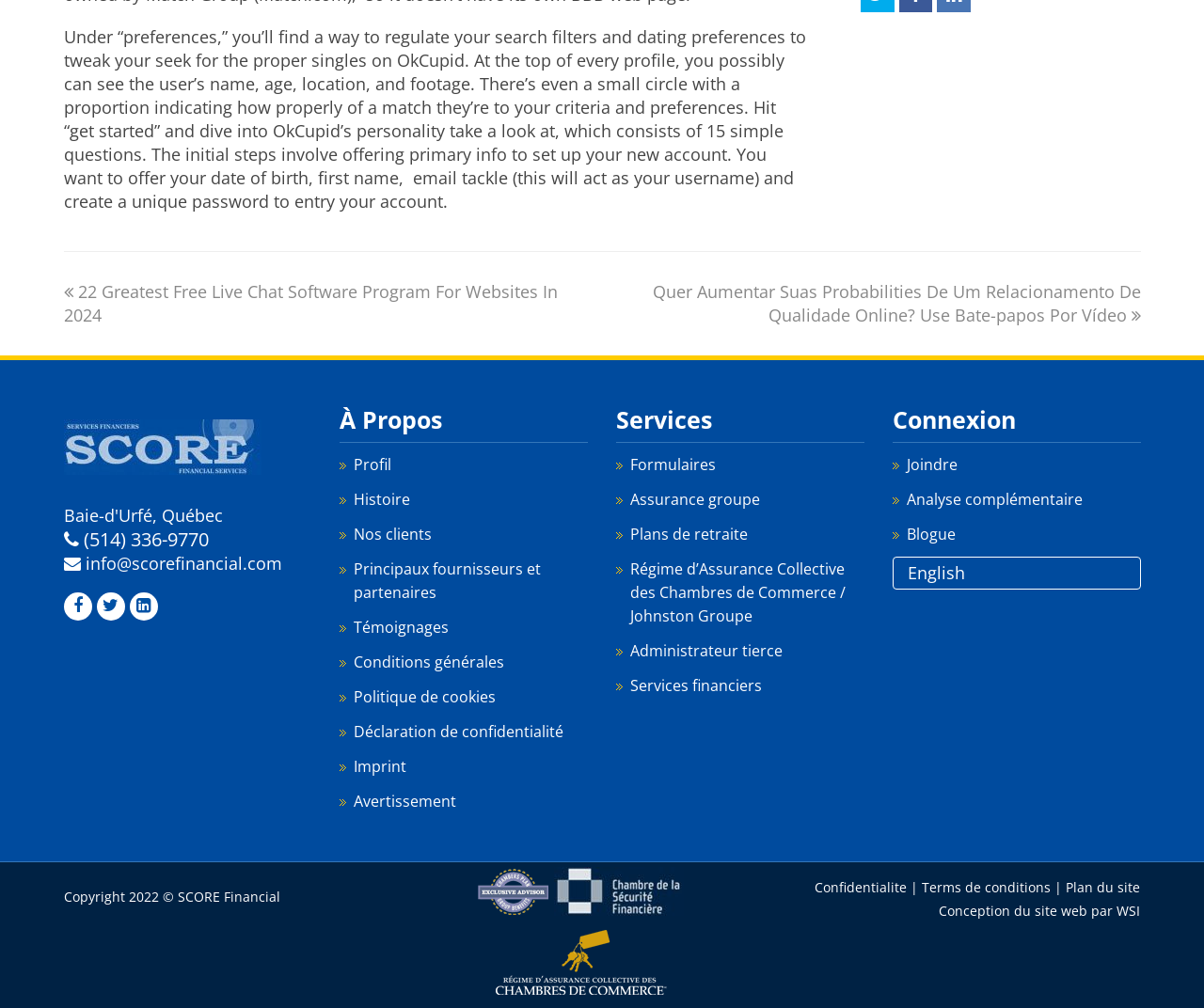For the given element description Profil, determine the bounding box coordinates of the UI element. The coordinates should follow the format (top-left x, top-left y, bottom-right x, bottom-right y) and be within the range of 0 to 1.

[0.282, 0.449, 0.325, 0.473]